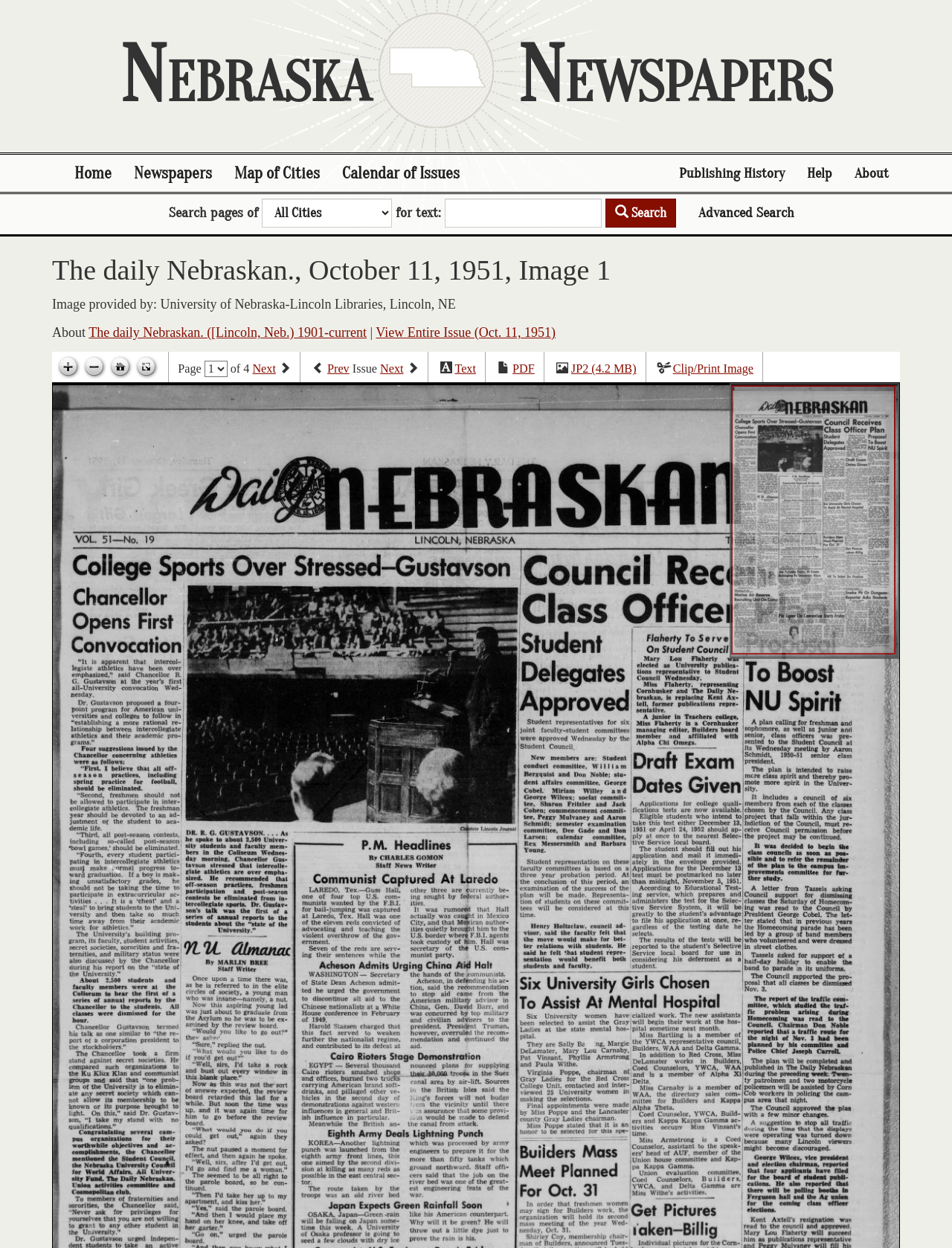How many pages are in the current issue of the newspaper?
Please provide a single word or phrase in response based on the screenshot.

4